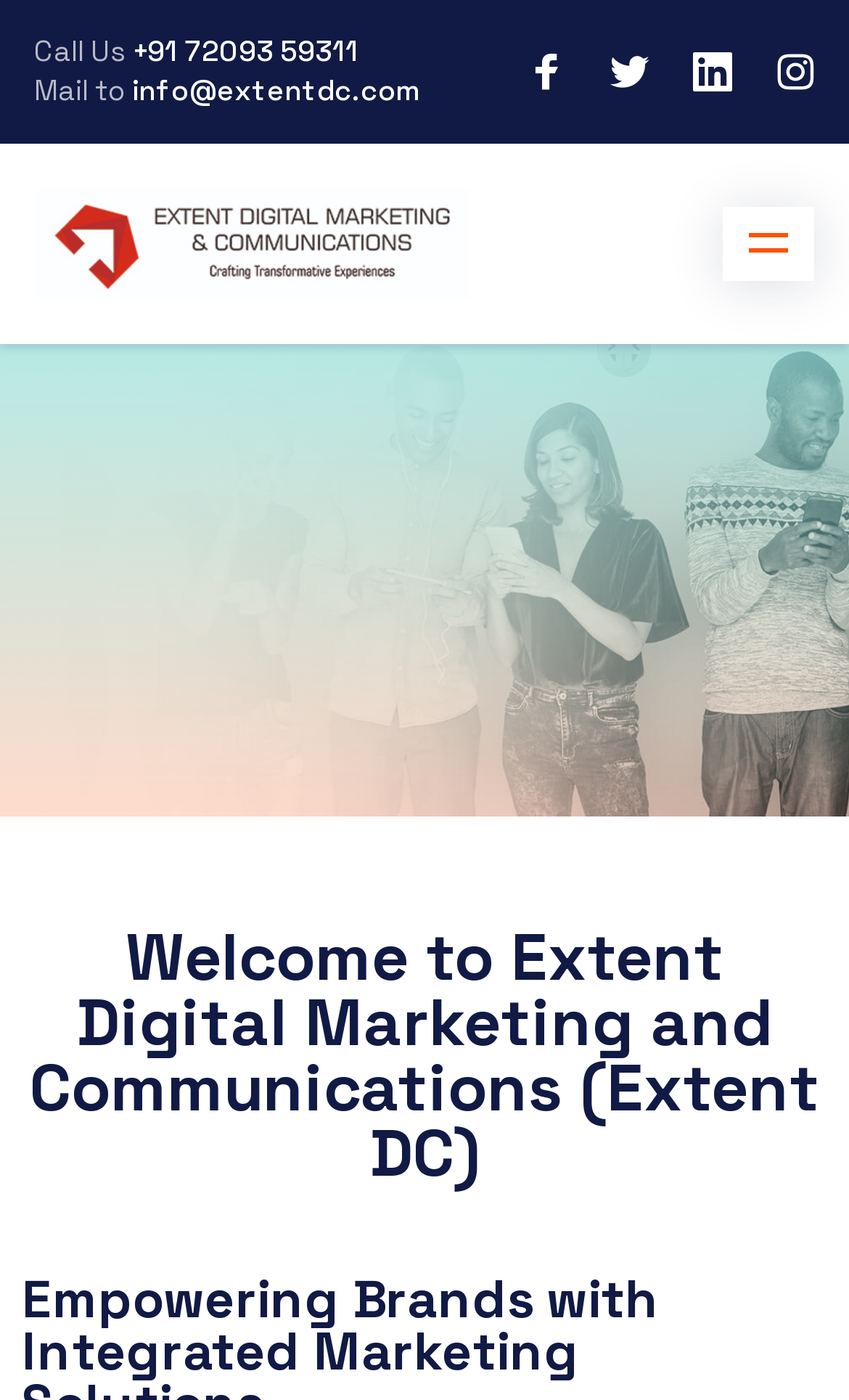Given the content of the image, can you provide a detailed answer to the question?
What is the phone number to call?

I found the phone number by looking at the top section of the webpage, where it says 'Call Us' and provides the number +91 72093 59311.